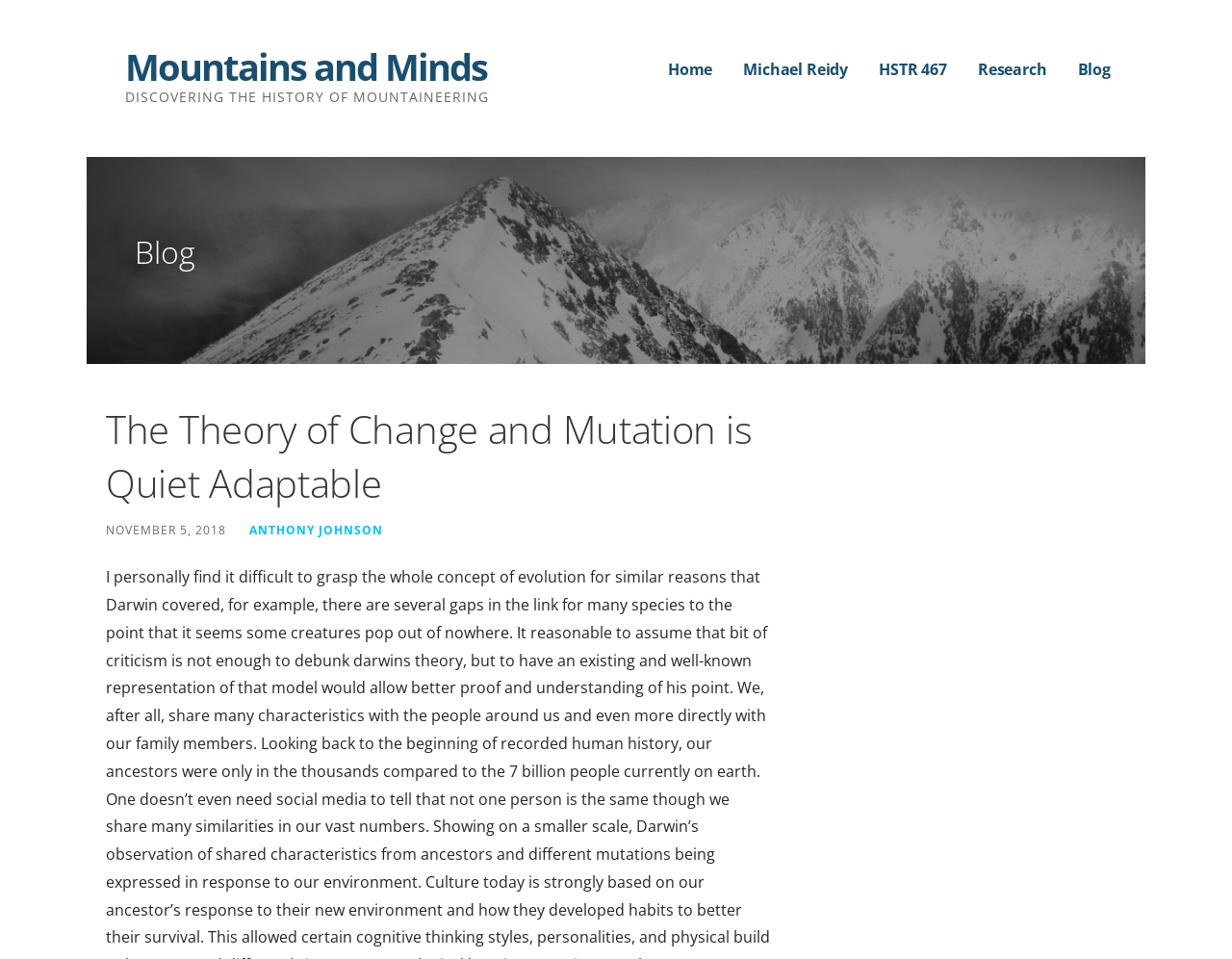How many navigation links are there?
Answer the question with just one word or phrase using the image.

5